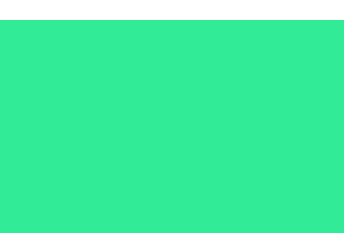Explain the contents of the image with as much detail as possible.

The image titled "Virtually There support illustration" visually represents the theme of virtual office support services. It showcases a vibrant and engaging design, highlighting the modern and innovative solutions offered by the company. This illustration likely aims to reinforce the message of technological advancements in remote work and the benefits of utilizing a virtual office. The design's use of bright colors emphasizes the notion of accessibility and professionalism, aligning with Virtually There's commitment to supporting businesses globally with tailored virtual solutions.